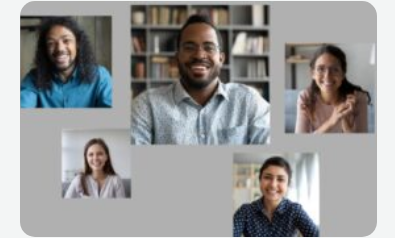How many individuals are in the collage?
Deliver a detailed and extensive answer to the question.

The caption describes five individuals, each engaged in a friendly and inviting manner, arranged in a collage.